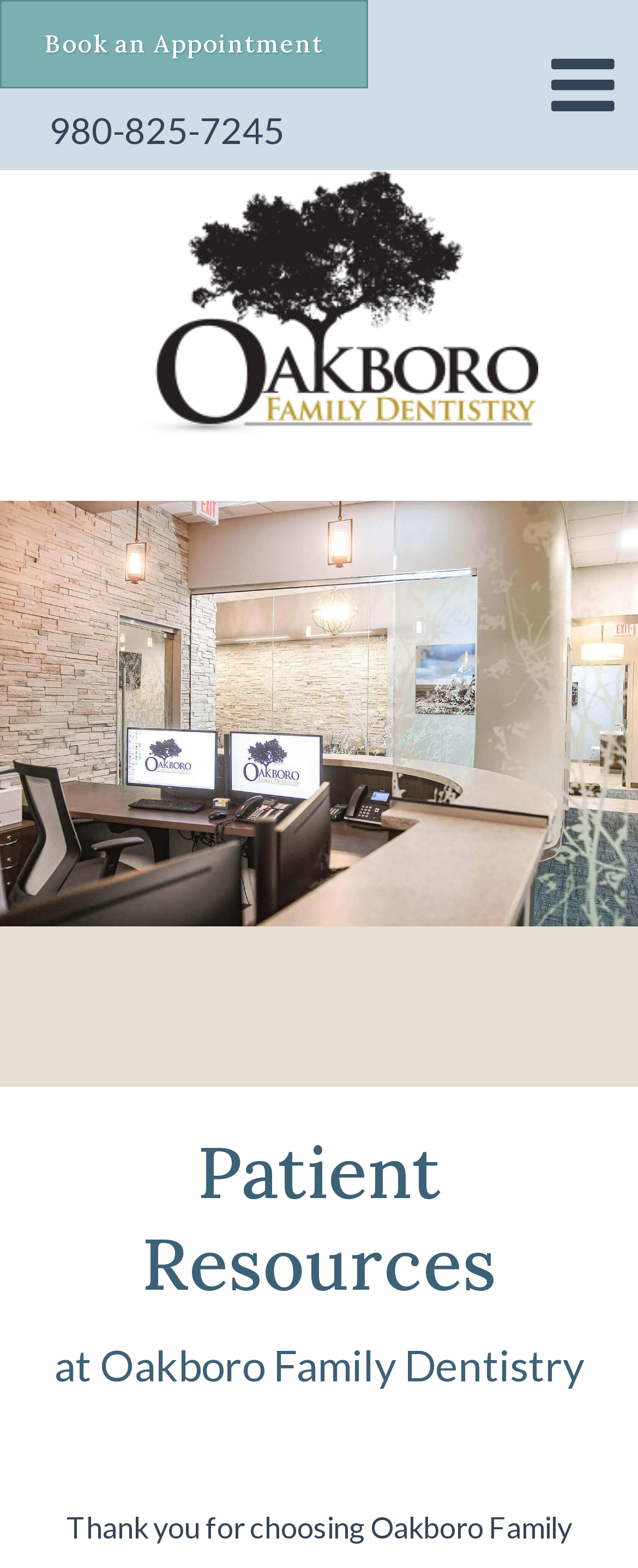What is the logo of Oakboro Family Dentistry?
By examining the image, provide a one-word or phrase answer.

logo